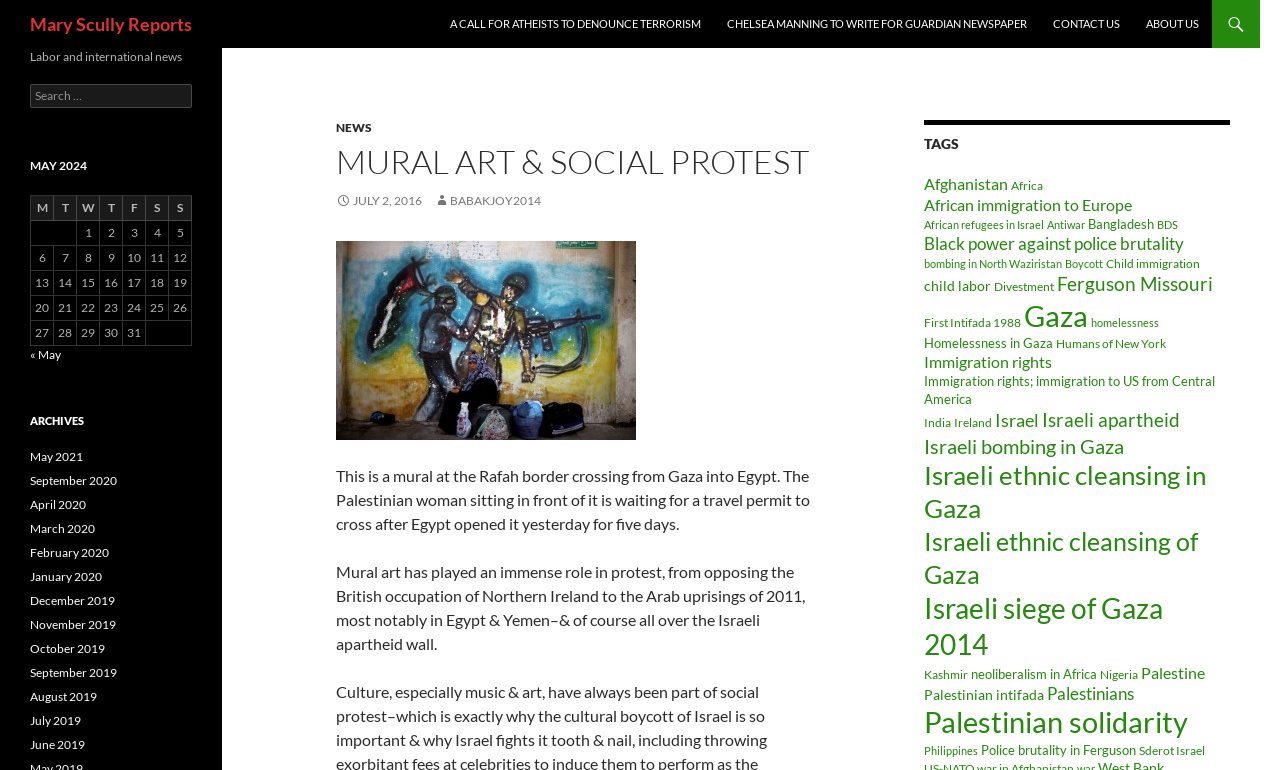What is the topic of the mural art in the image?
Please answer the question with a single word or phrase, referencing the image.

Rafah border crossing